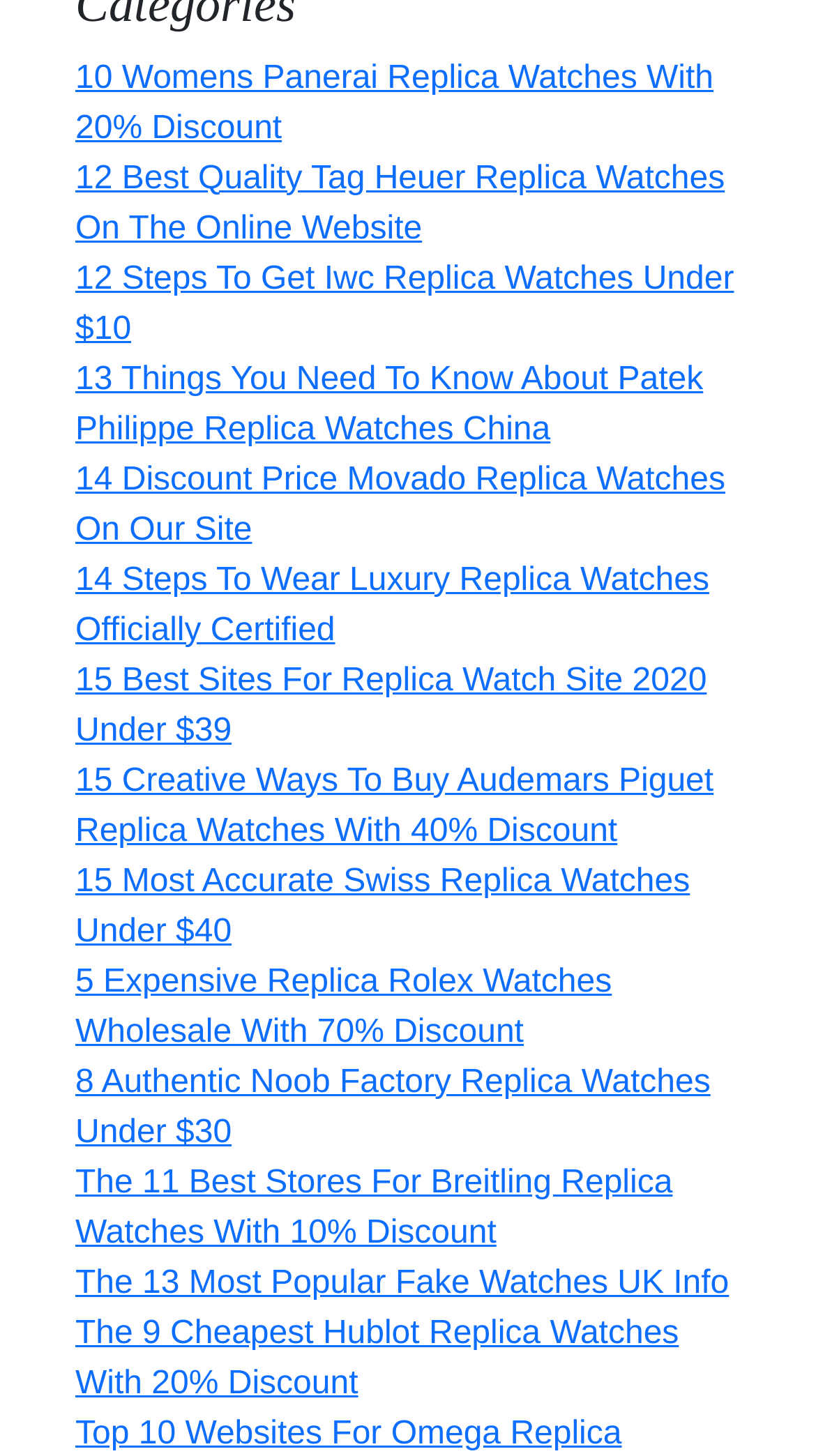Please give a short response to the question using one word or a phrase:
What is the topic of the links on this webpage?

Replica watches